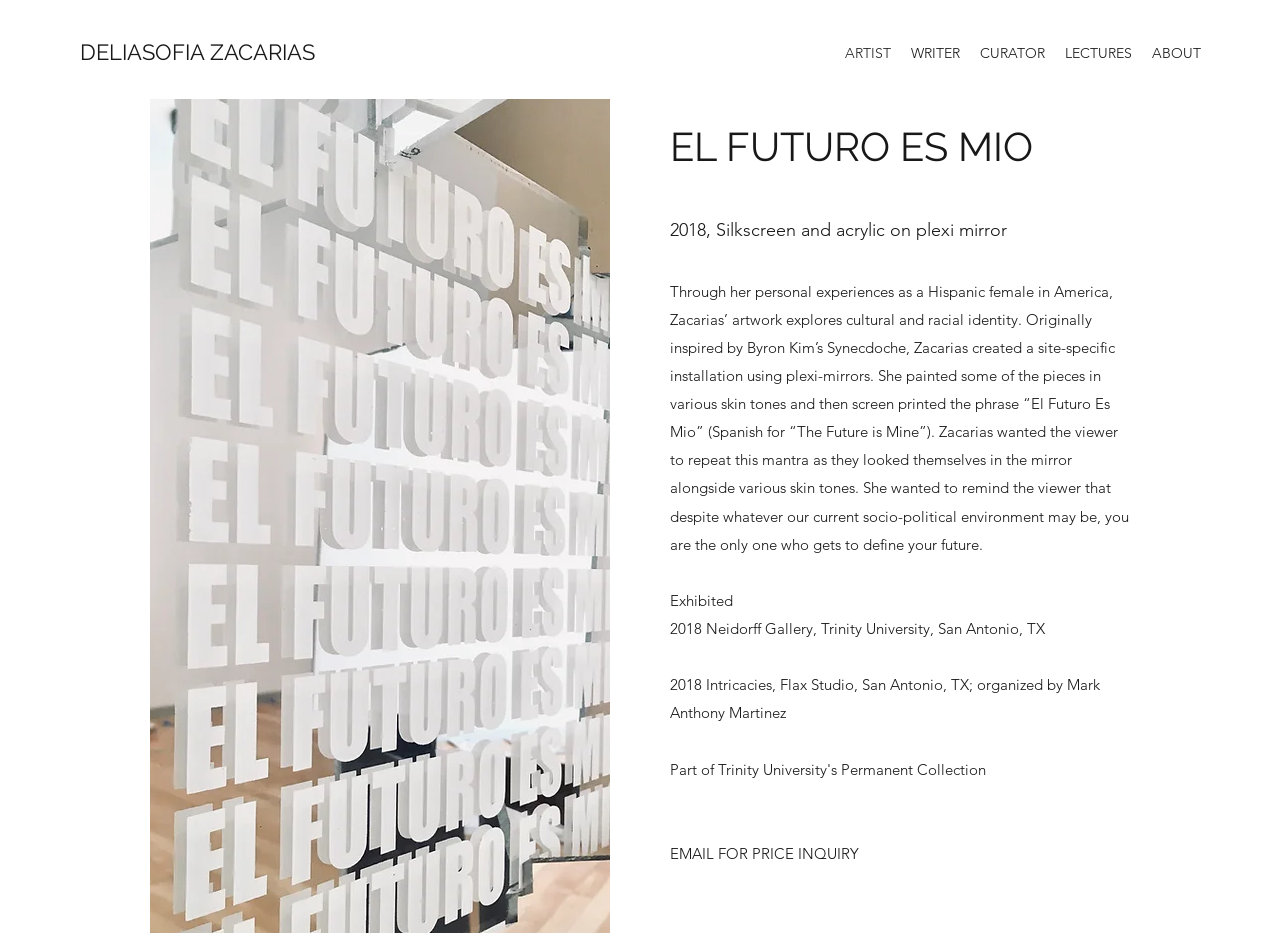Provide the bounding box coordinates of the UI element this sentence describes: "ABOUT".

[0.892, 0.041, 0.946, 0.073]